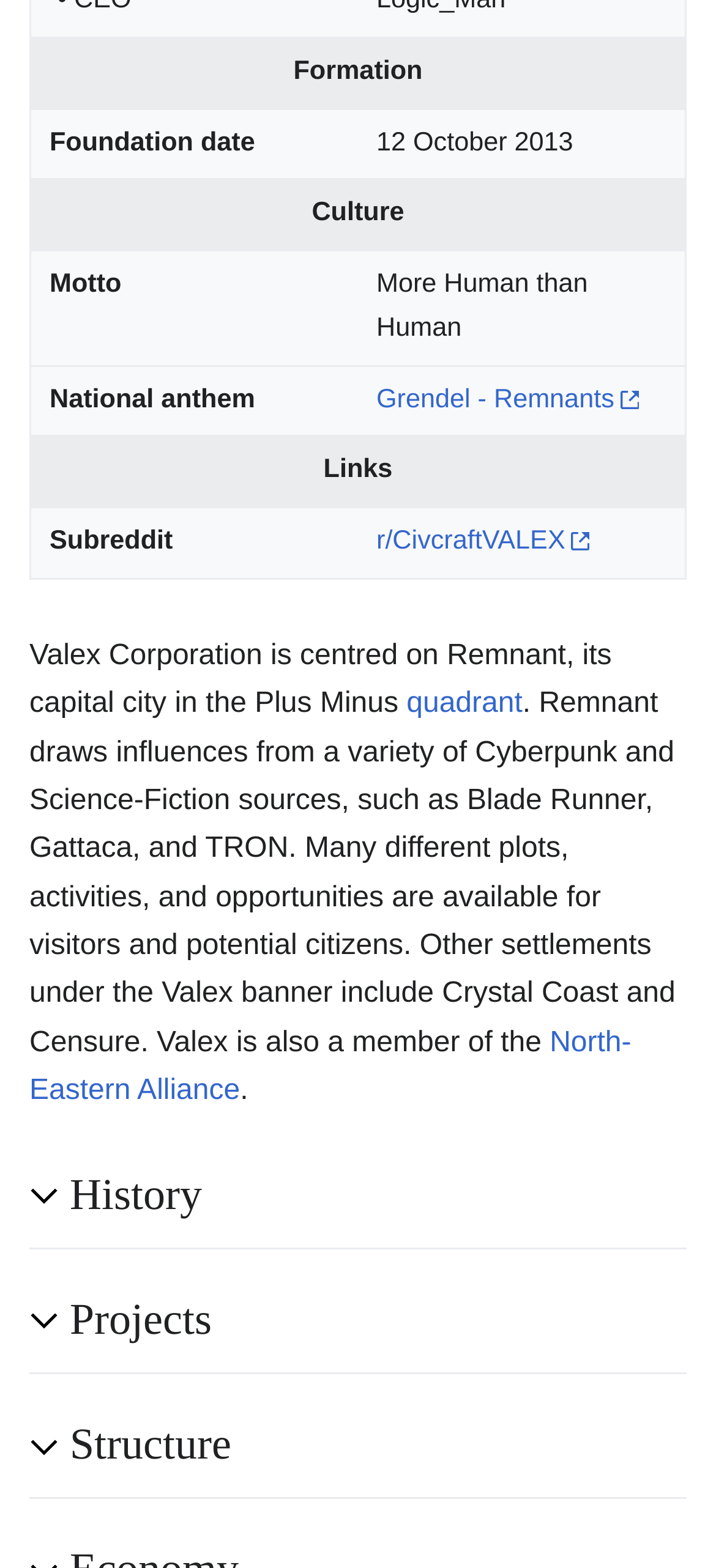What is the subreddit of Valex Corporation?
Refer to the image and provide a concise answer in one word or phrase.

r/CivcraftVALEX